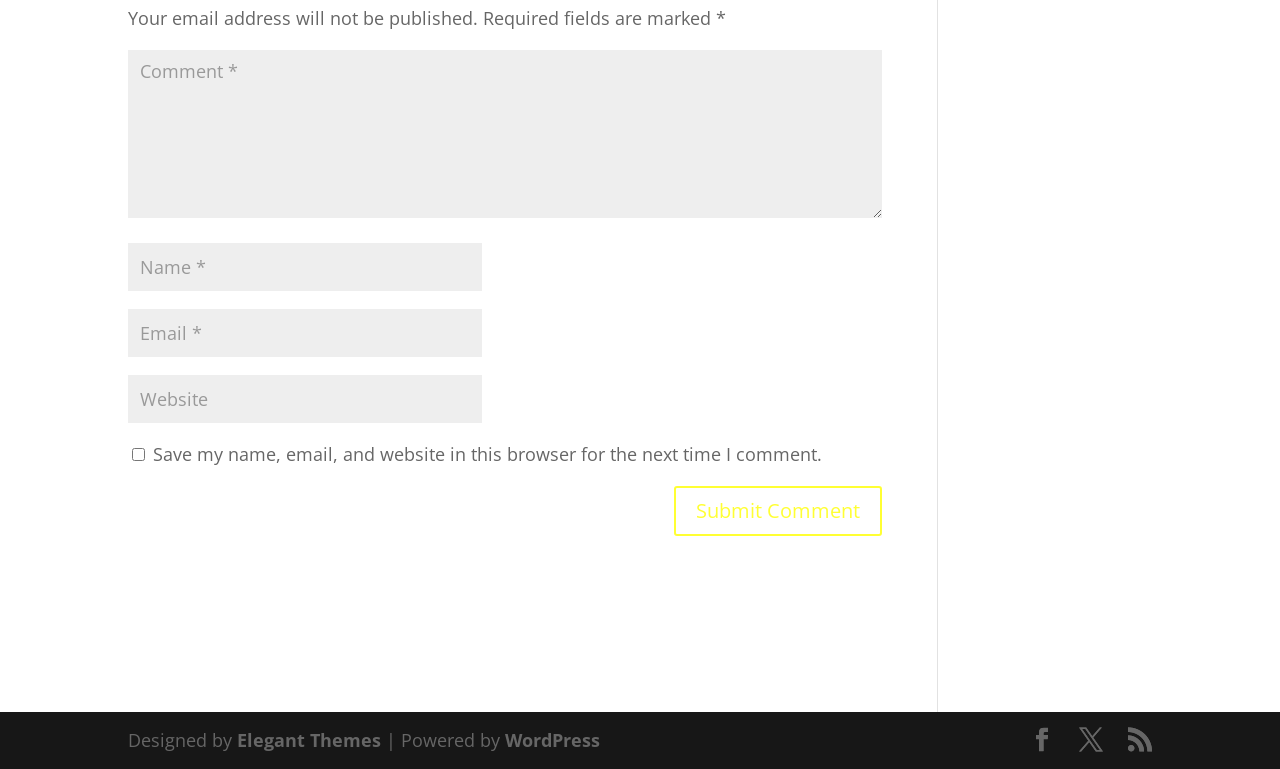Bounding box coordinates are to be given in the format (top-left x, top-left y, bottom-right x, bottom-right y). All values must be floating point numbers between 0 and 1. Provide the bounding box coordinate for the UI element described as: Elegant Themes

[0.185, 0.947, 0.298, 0.978]